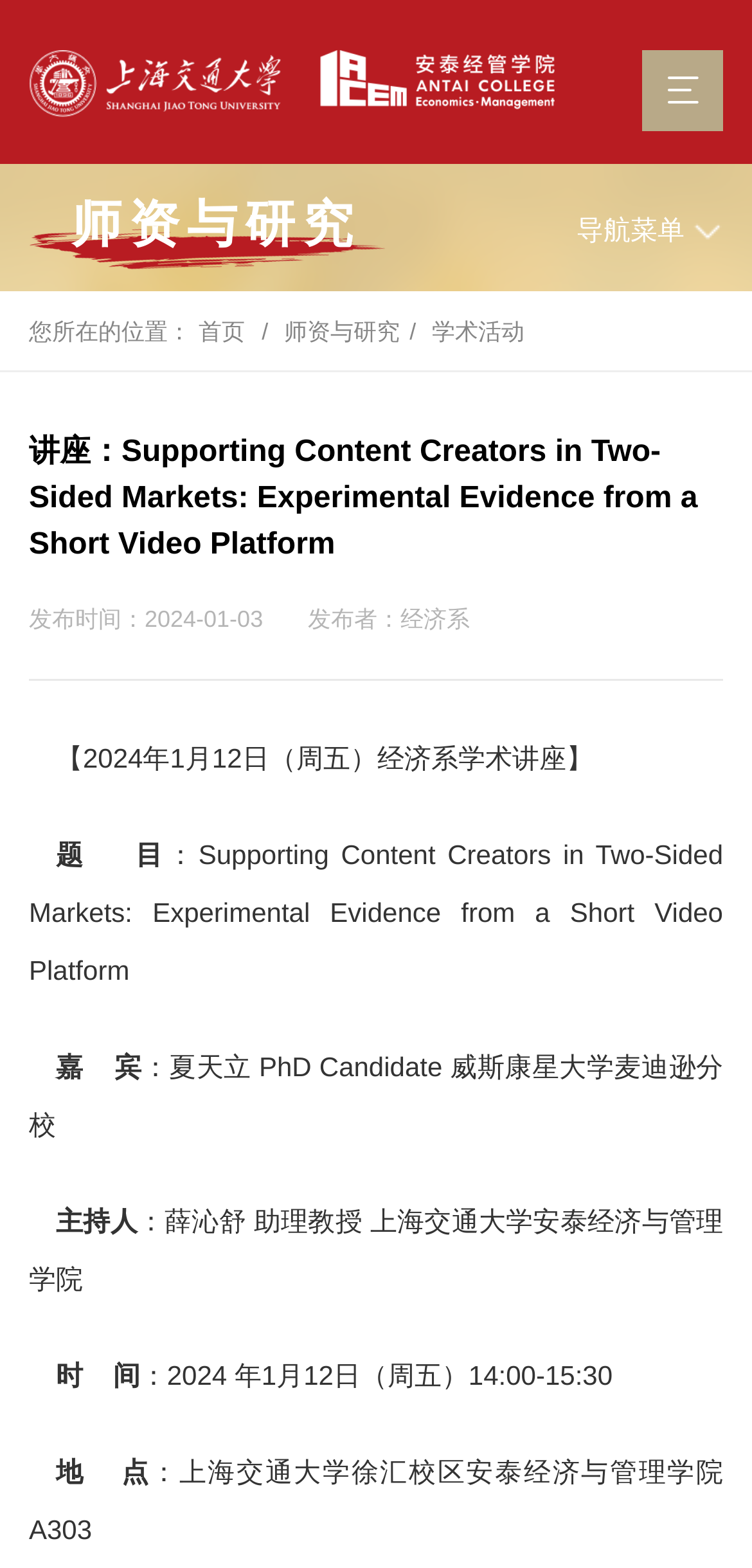What is the topic of the lecture?
Please respond to the question thoroughly and include all relevant details.

The topic of the lecture can be found in the heading element with the text '讲座：Supporting Content Creators in Two-Sided Markets: Experimental Evidence from a Short Video Platform'. This heading element is located at the top of the webpage and provides the main topic of the lecture.